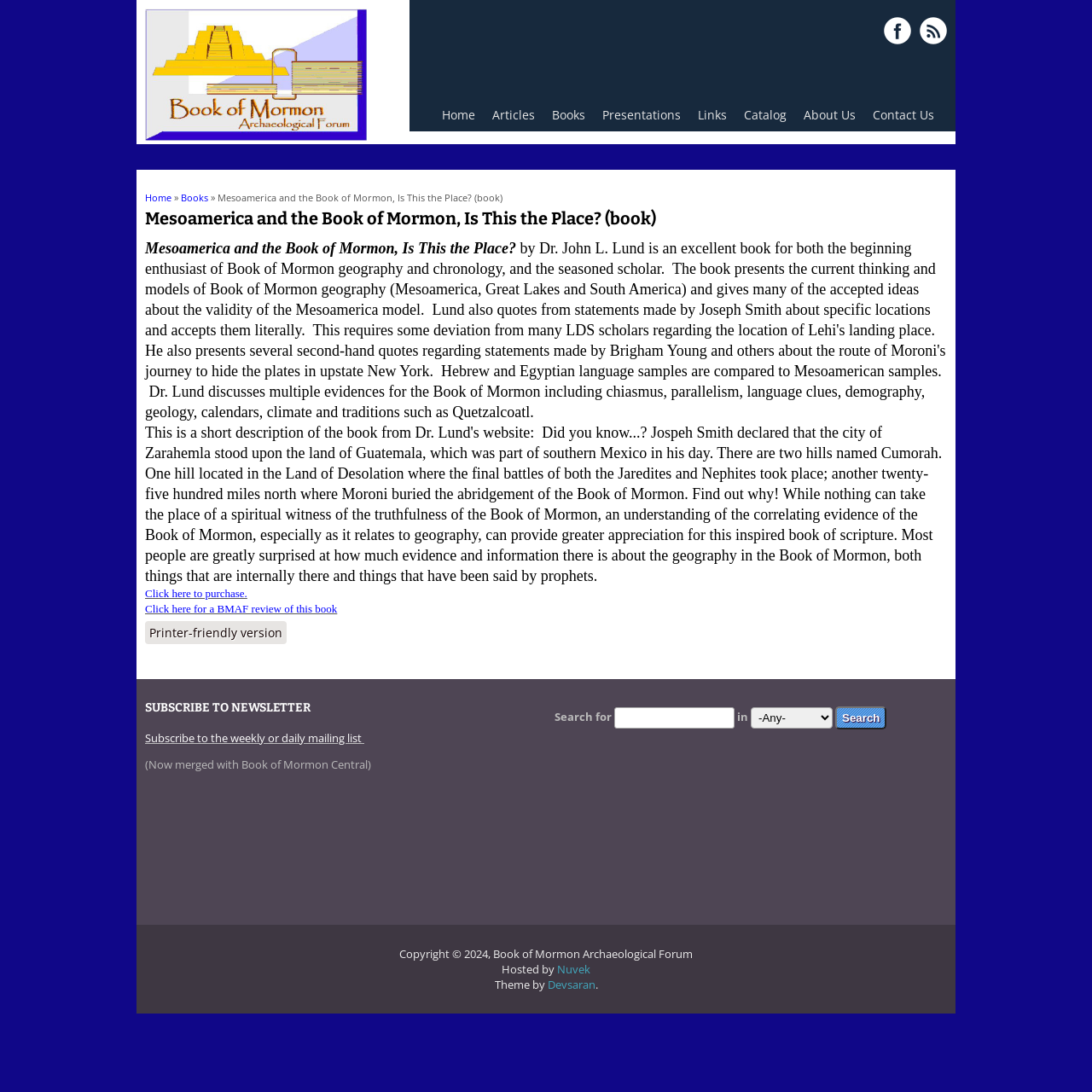Please find the bounding box coordinates of the section that needs to be clicked to achieve this instruction: "Search for something".

[0.562, 0.648, 0.673, 0.667]